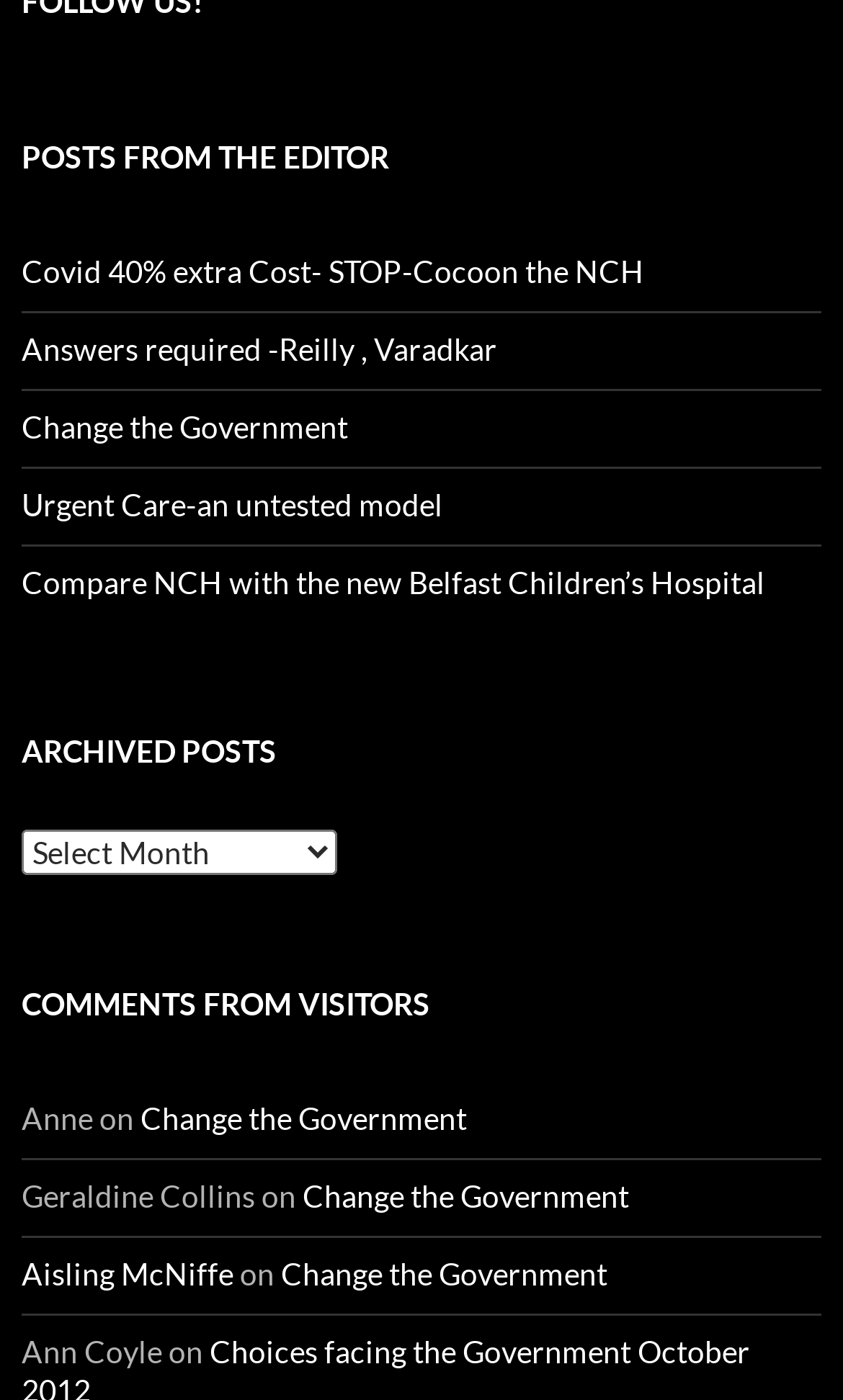Given the description "Change the Government", provide the bounding box coordinates of the corresponding UI element.

[0.333, 0.897, 0.721, 0.923]